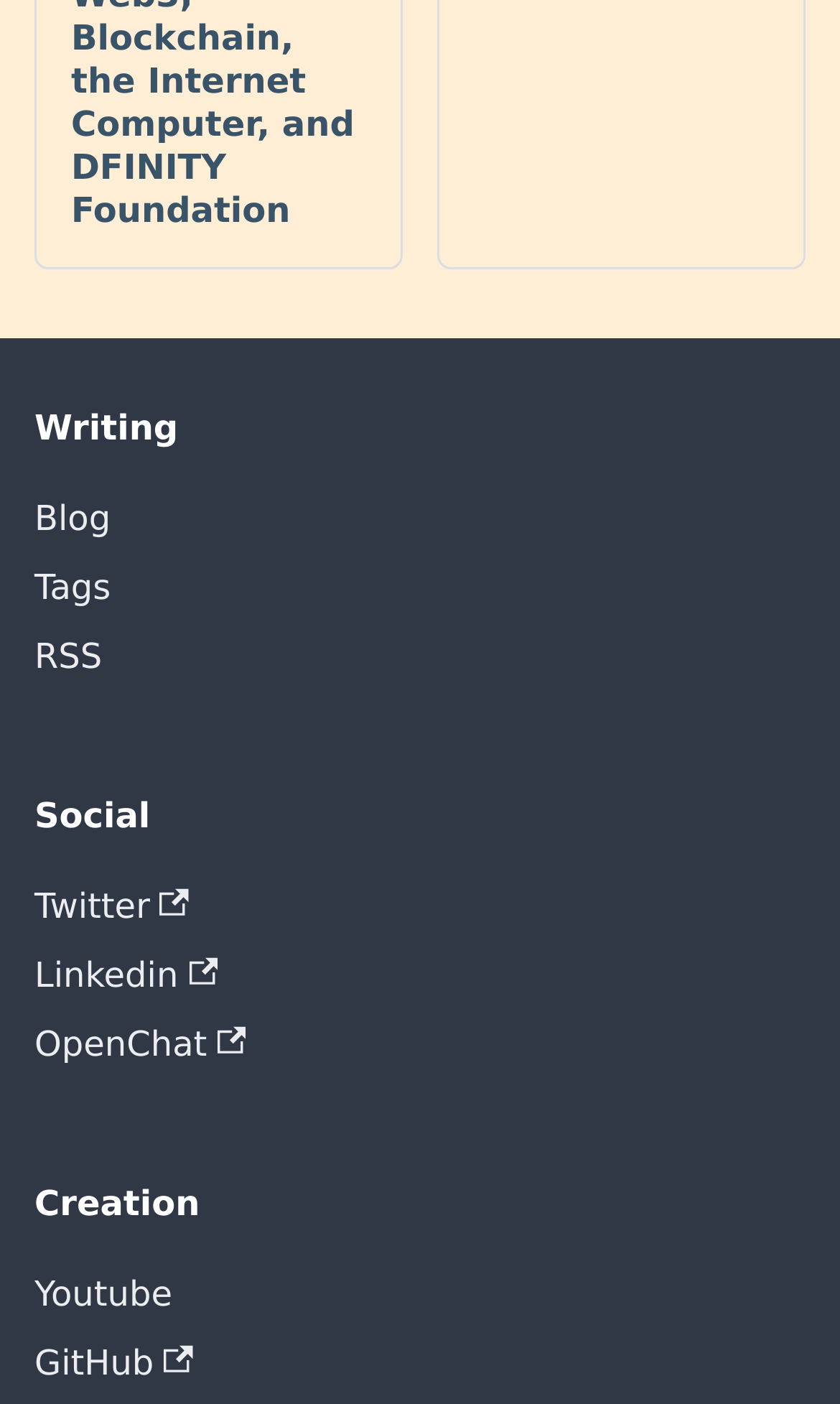Identify the bounding box of the UI element that matches this description: "Youtube".

[0.041, 0.897, 0.959, 0.946]